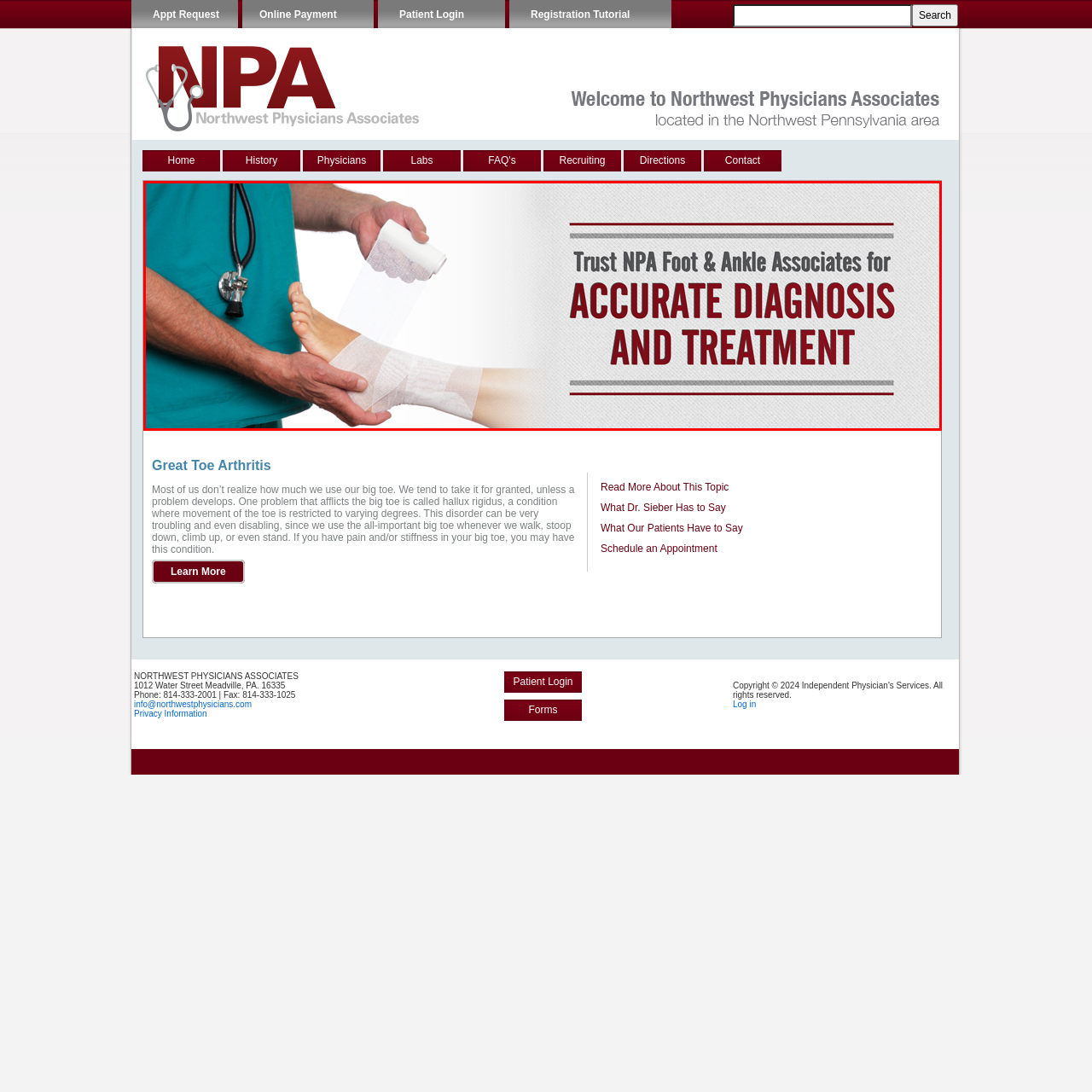What is the purpose of the bold typography?
Carefully examine the content inside the red bounding box and give a detailed response based on what you observe.

The caption states that the use of clear, bold typography reinforces the commitment to patient well-being and specialized care in foot and ankle health, which suggests that the purpose of the bold typography is to emphasize this commitment.